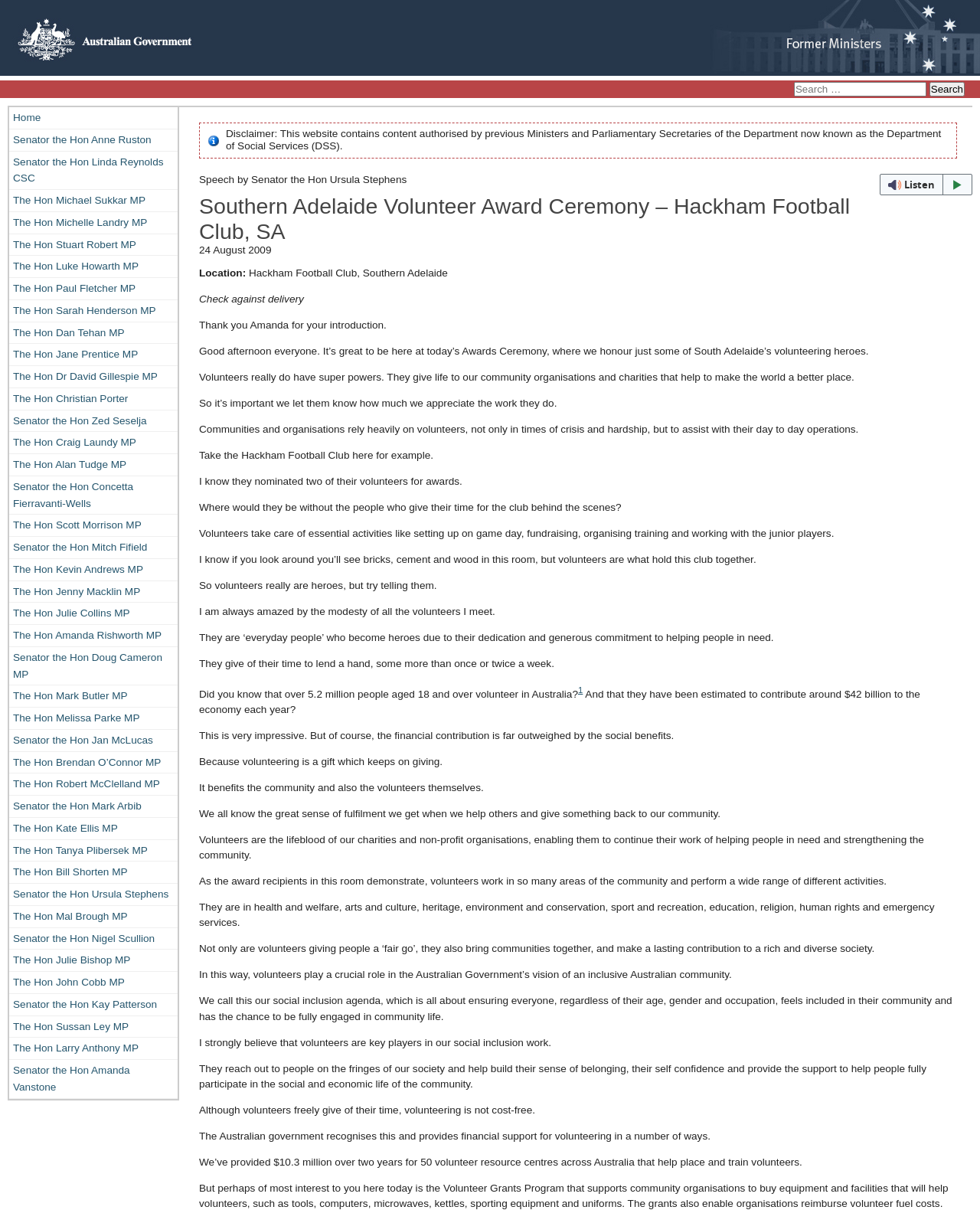Please find the bounding box coordinates of the element that must be clicked to perform the given instruction: "Search for something". The coordinates should be four float numbers from 0 to 1, i.e., [left, top, right, bottom].

[0.016, 0.068, 0.984, 0.08]